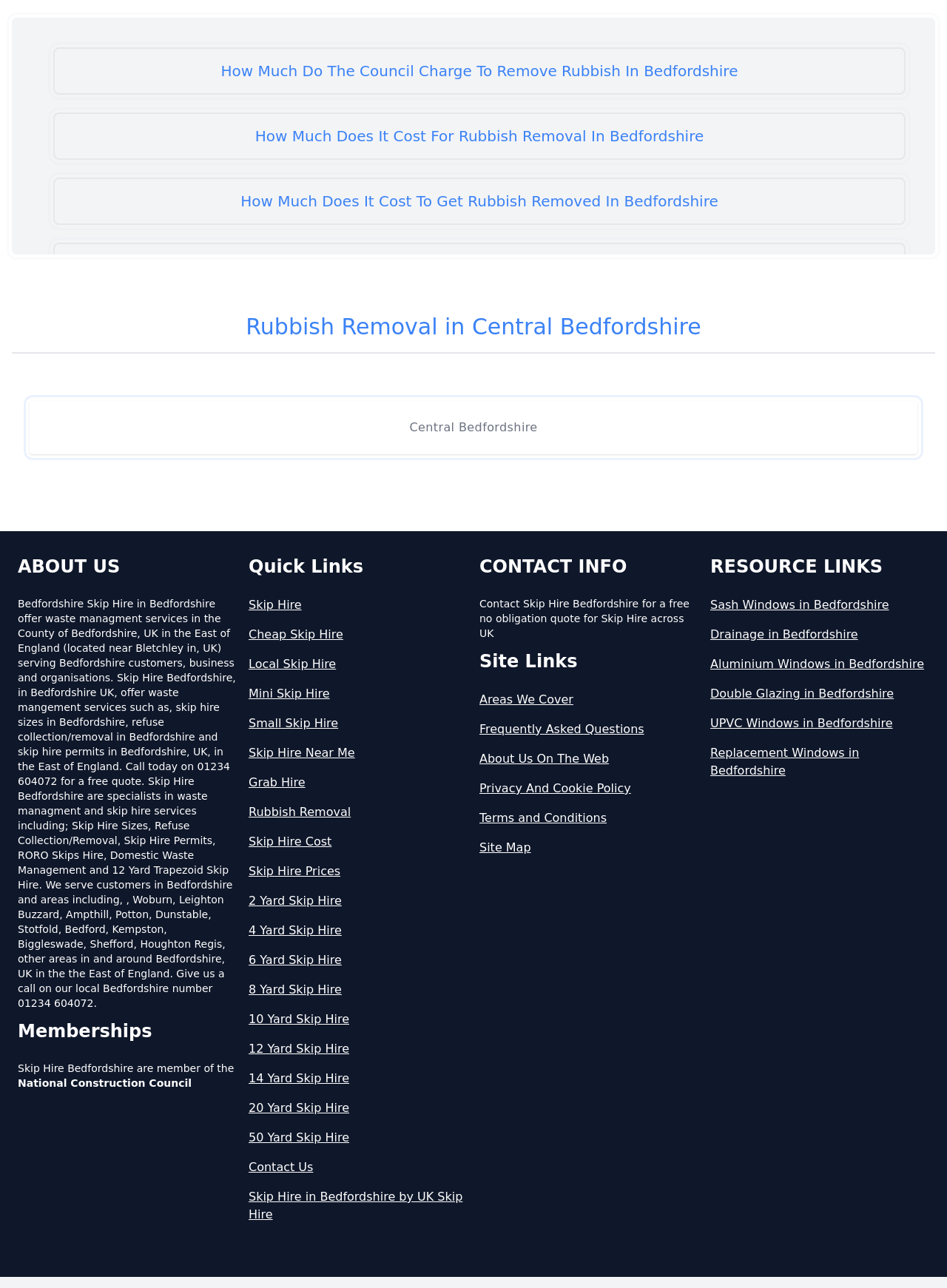Please answer the following question using a single word or phrase: 
What is the name of the council mentioned on the webpage?

Central Bedfordshire